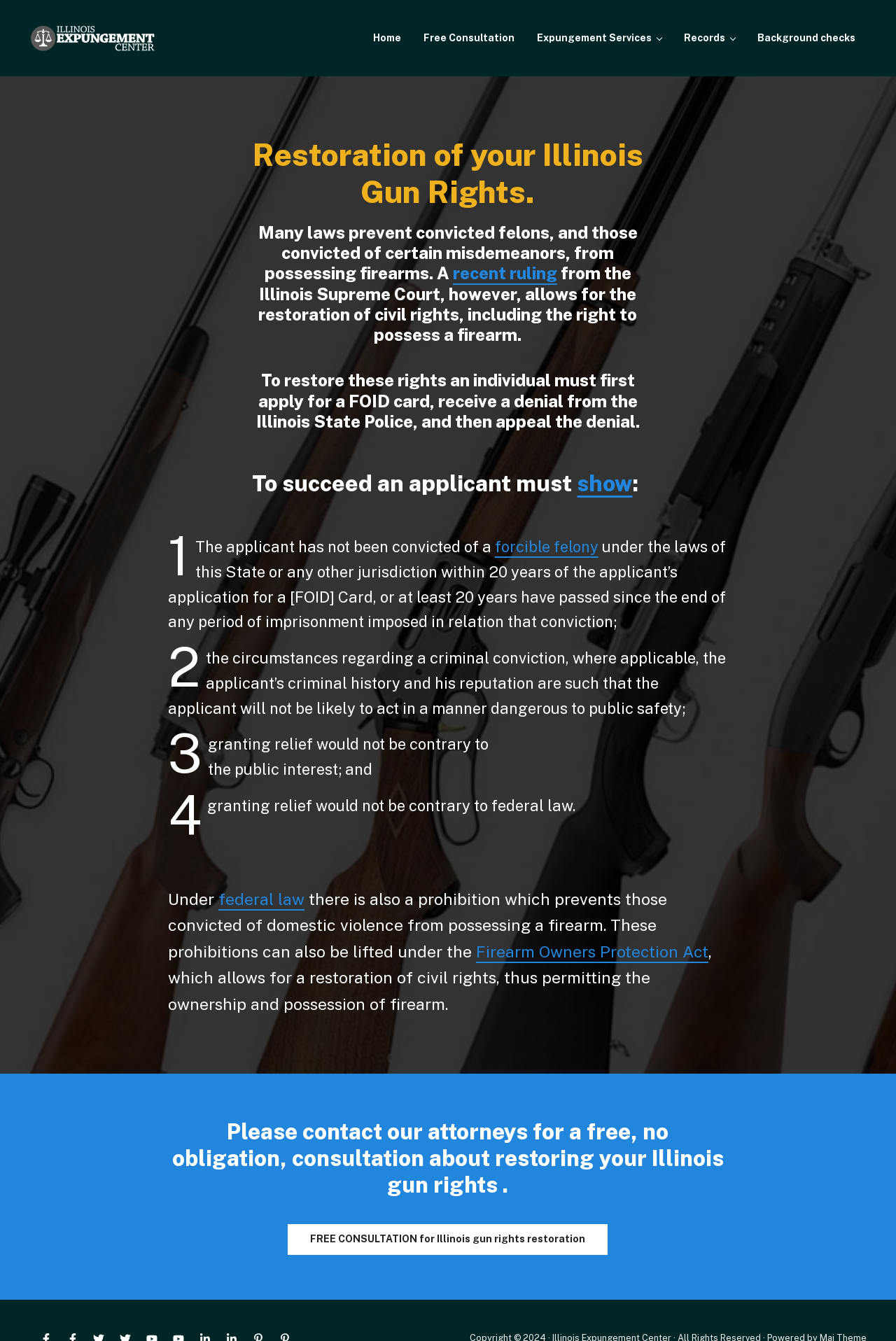Construct a comprehensive description capturing every detail on the webpage.

The webpage is about Illinois Gun Rights Restoration Lawyers and the Illinois Expungement Center. At the top left corner, there is a logo of the Illinois Expungement Center. Below the logo, there are five navigation links: "Home", "Free Consultation", "Expungement Services", "Records", and "Background checks". 

The main content of the webpage is an article about the restoration of Illinois gun rights. The article starts with a heading "Restoration of your Illinois Gun Rights" and a brief introduction to the topic. 

Below the introduction, there are several headings and paragraphs explaining the process of restoring gun rights, including the requirements and conditions for a successful appeal. The text is divided into four points, each describing a necessary condition for the restoration of gun rights. 

At the bottom of the article, there is a call-to-action heading "Please contact our attorneys for a free, no obligation, consultation about restoring your Illinois gun rights" and a link to a "FREE CONSULTATION for Illinois gun rights restoration".